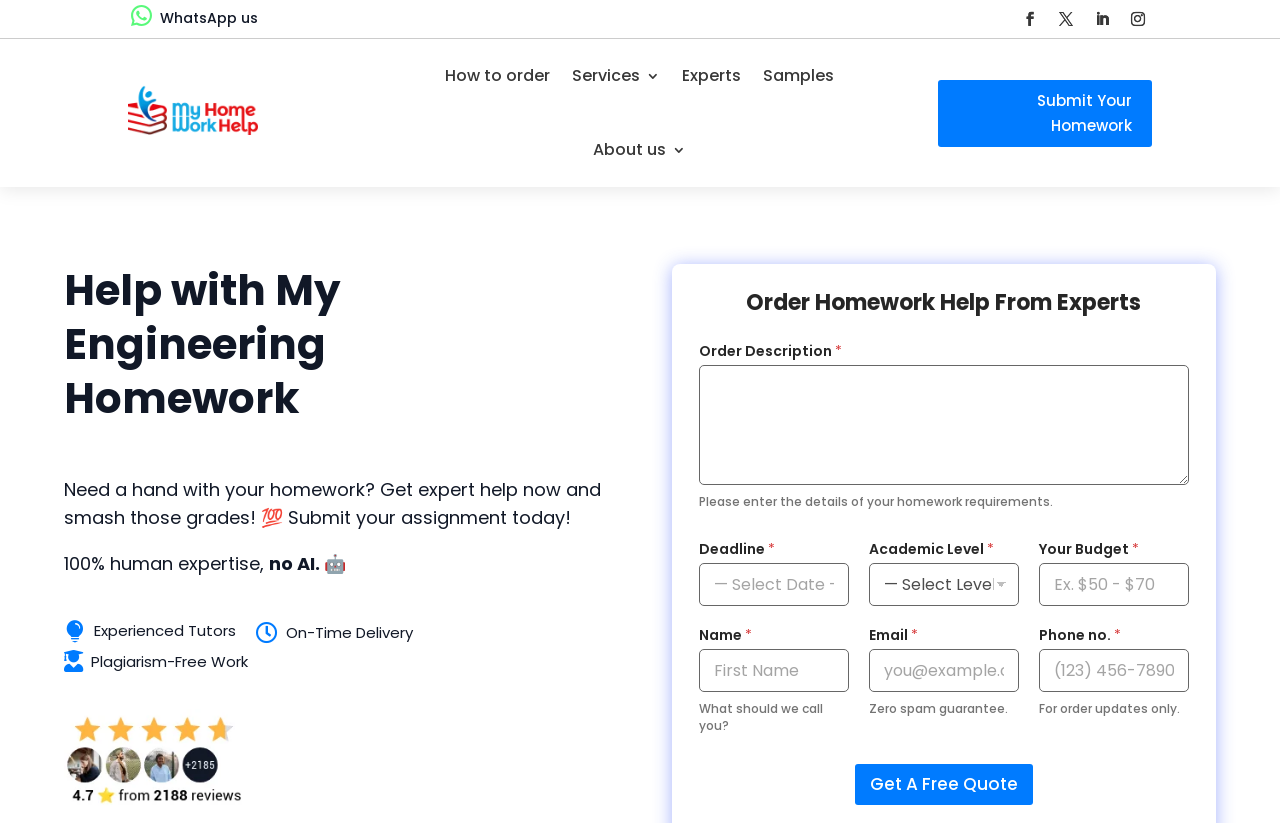Determine the bounding box coordinates for the area that should be clicked to carry out the following instruction: "Submit your homework".

[0.733, 0.097, 0.9, 0.178]